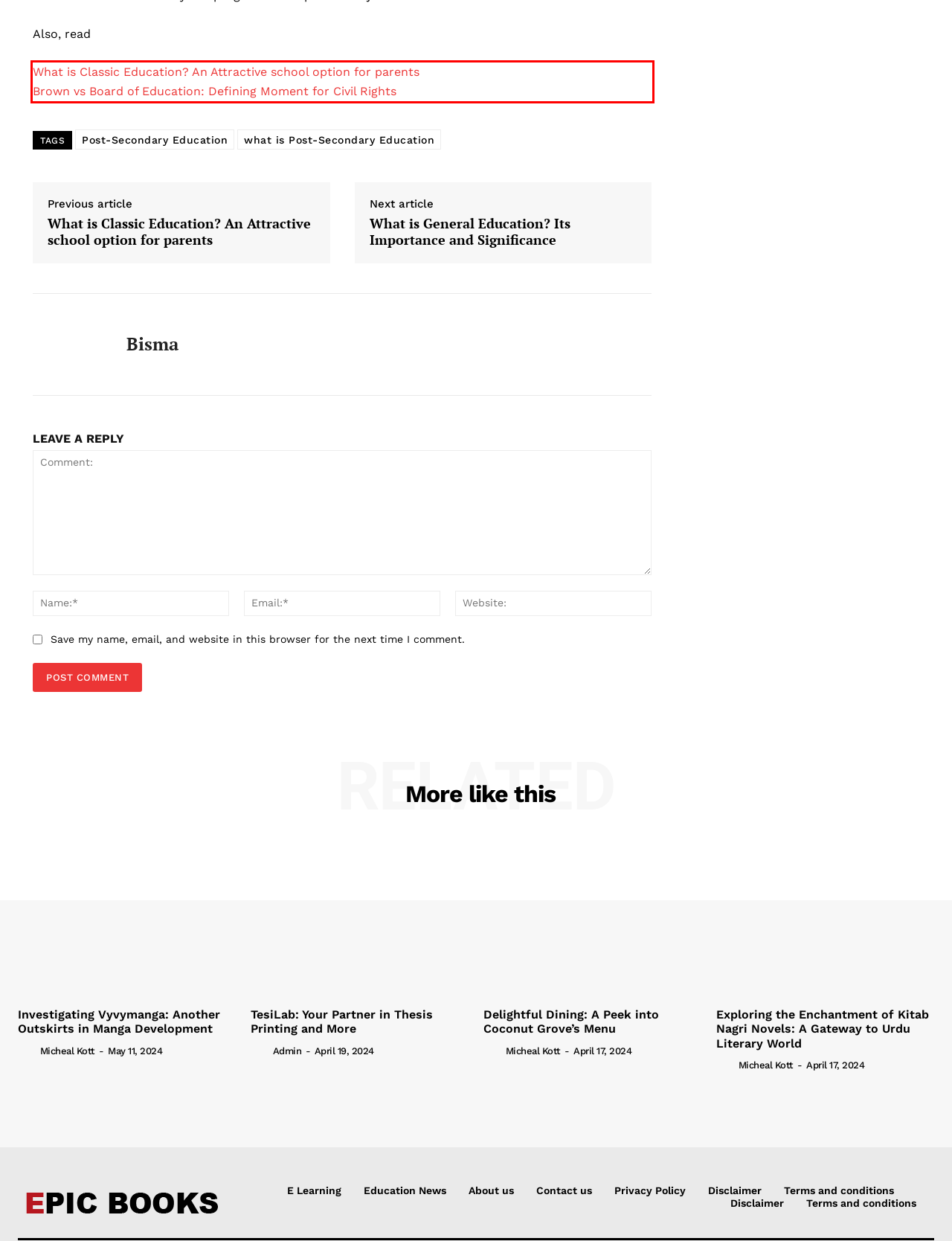Identify the text inside the red bounding box on the provided webpage screenshot by performing OCR.

What is Classic Education? An Attractive school option for parents Brown vs Board of Education: Defining Moment for Civil Rights